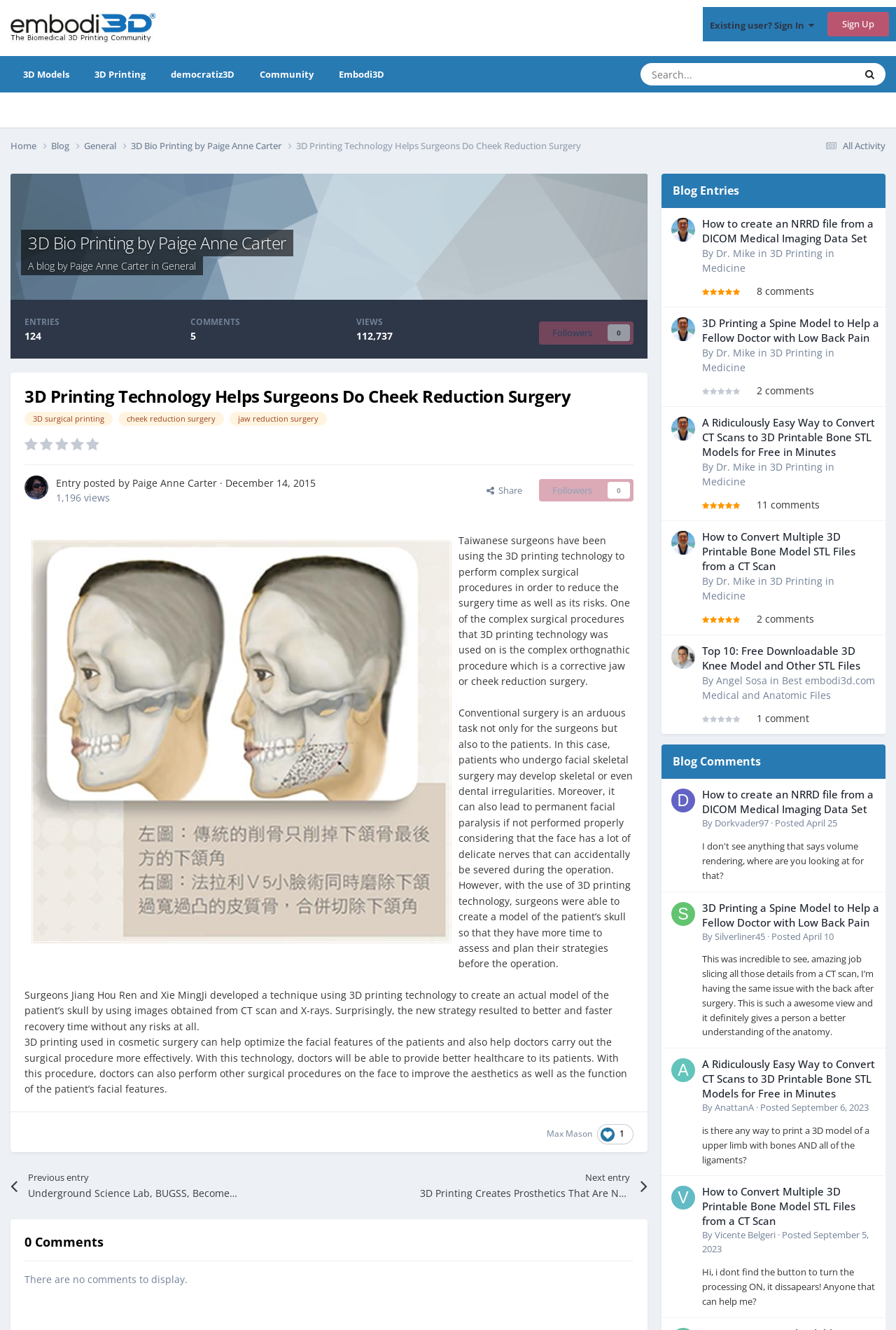Identify the bounding box coordinates of the section that should be clicked to achieve the task described: "Search for something".

[0.715, 0.047, 0.88, 0.064]